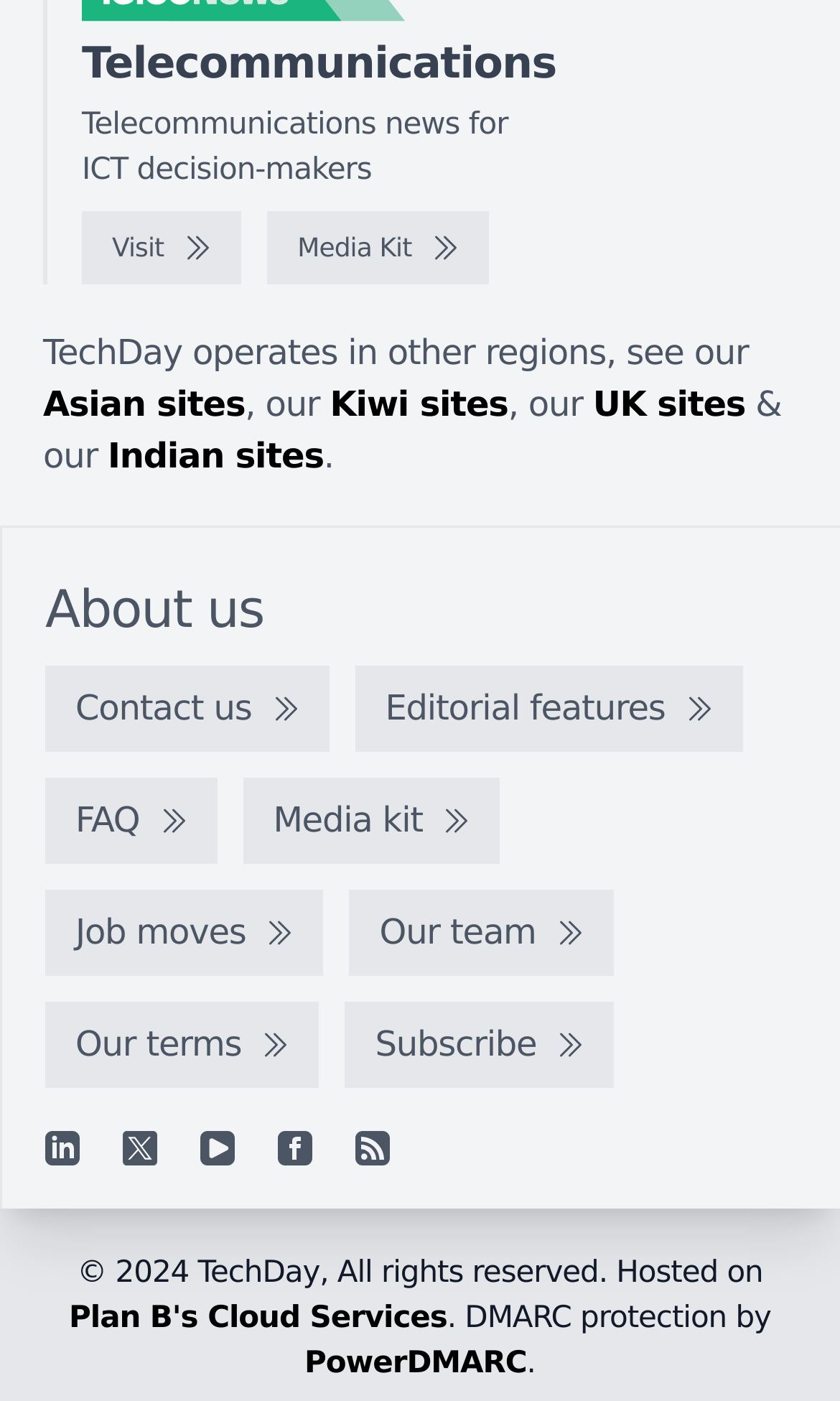Identify the bounding box coordinates of the clickable region necessary to fulfill the following instruction: "Contact us". The bounding box coordinates should be four float numbers between 0 and 1, i.e., [left, top, right, bottom].

[0.054, 0.475, 0.392, 0.537]